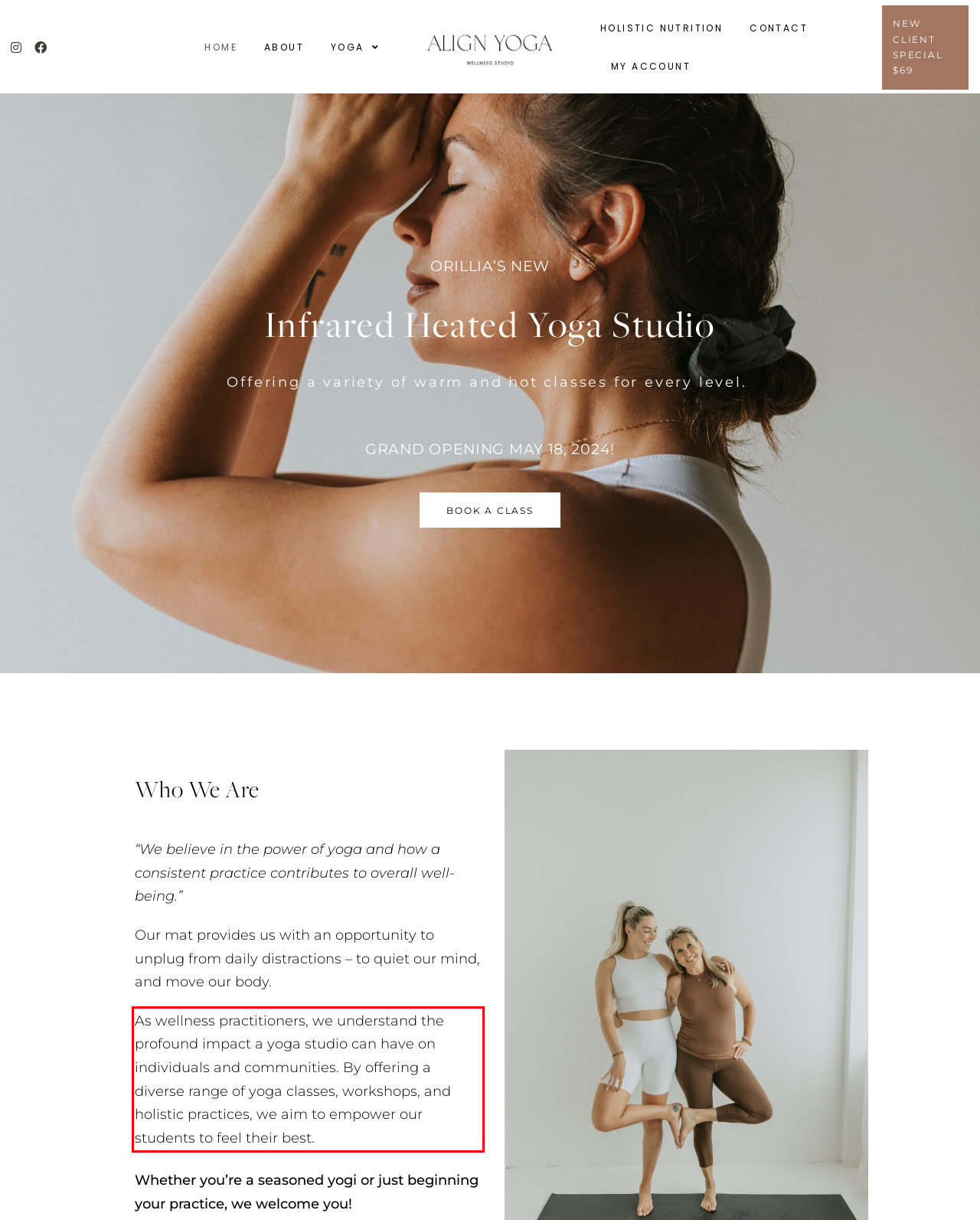Analyze the screenshot of a webpage where a red rectangle is bounding a UI element. Extract and generate the text content within this red bounding box.

As wellness practitioners, we understand the profound impact a yoga studio can have on individuals and communities. By offering a diverse range of yoga classes, workshops, and holistic practices, we aim to empower our students to feel their best.